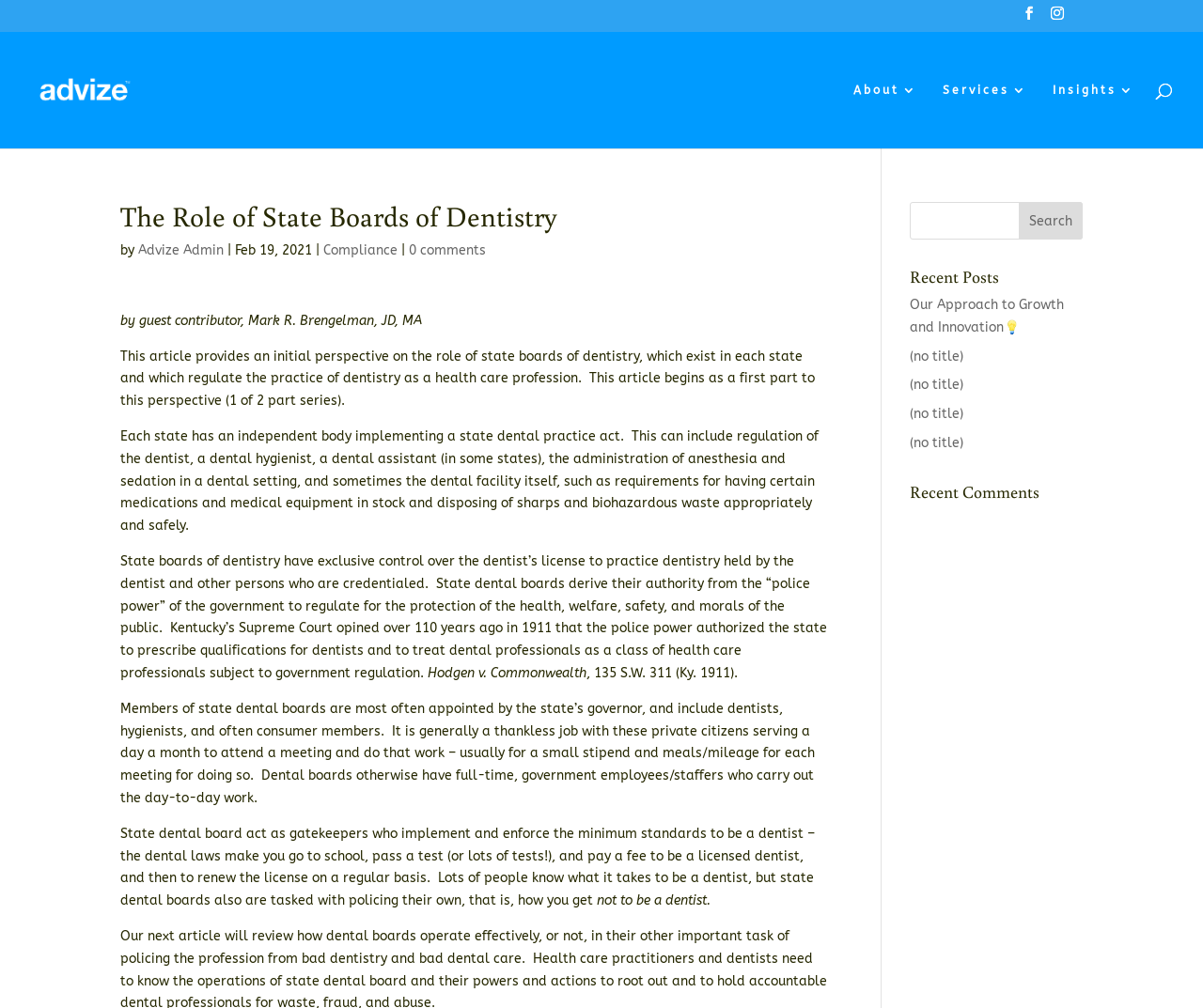Identify the title of the webpage and provide its text content.

The Role of State Boards of Dentistry